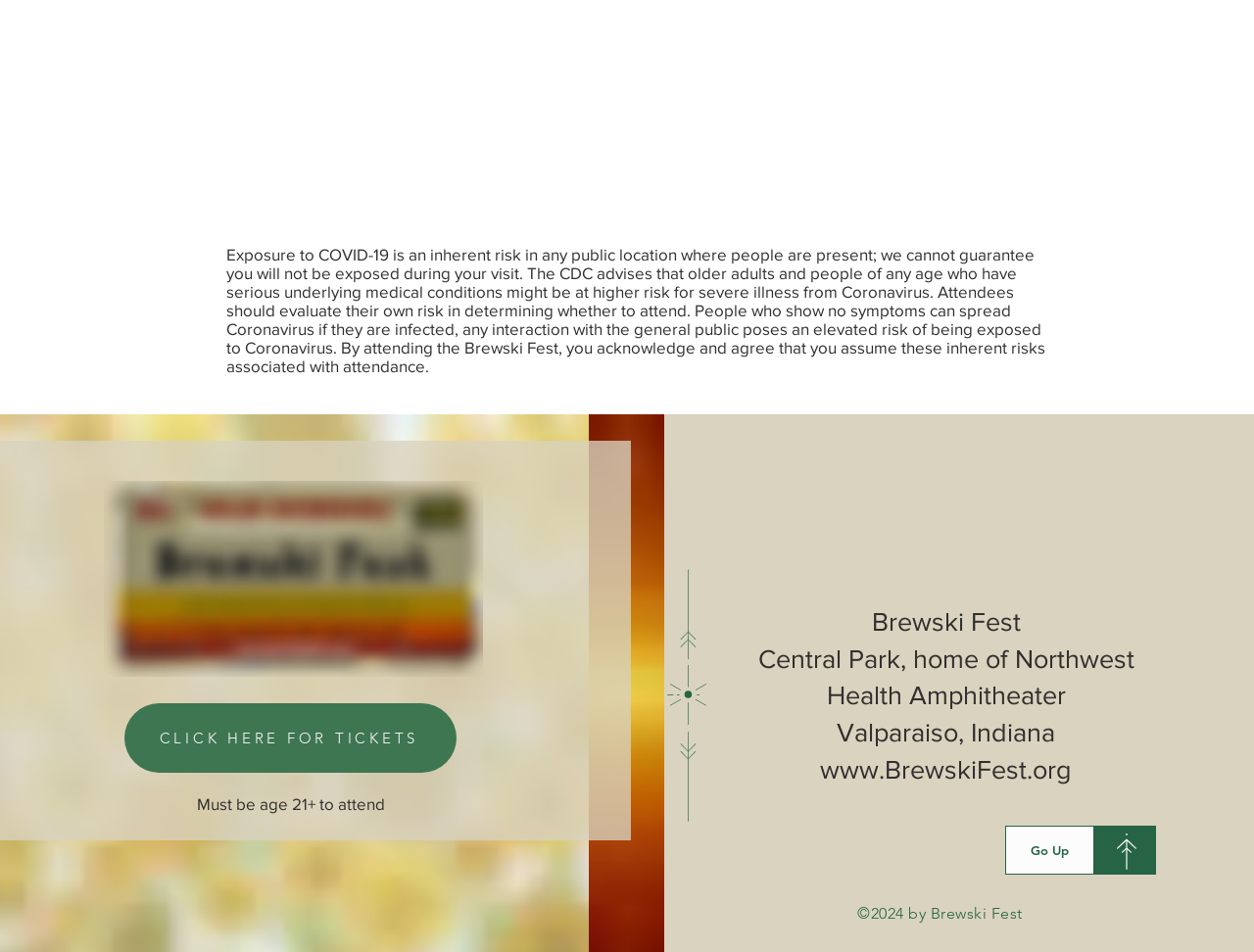Provide the bounding box coordinates in the format (top-left x, top-left y, bottom-right x, bottom-right y). All values are floating point numbers between 0 and 1. Determine the bounding box coordinate of the UI element described as: July 2019

None